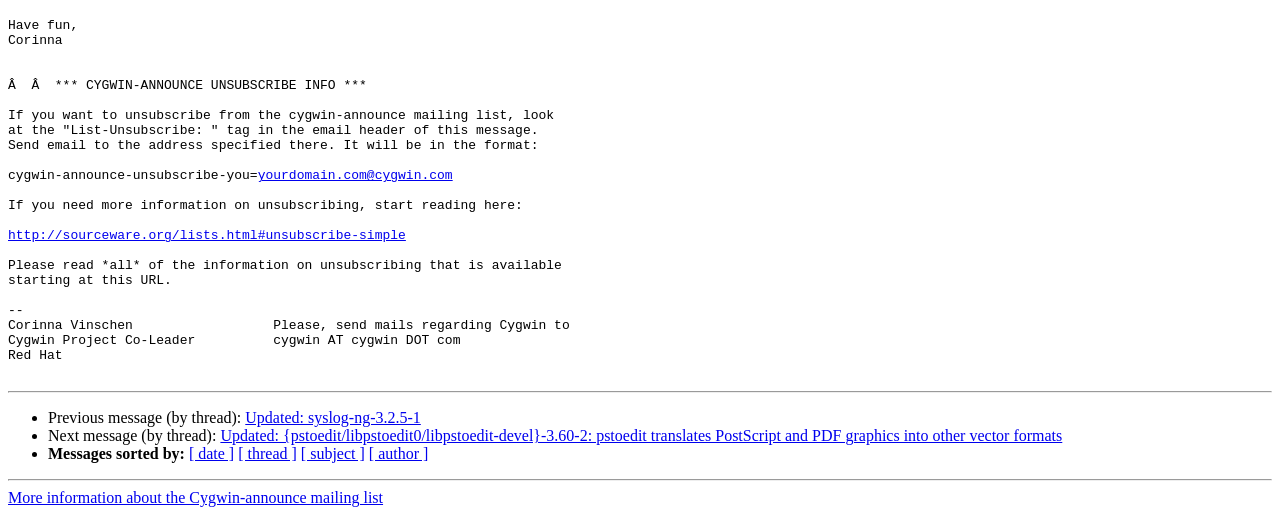How many links are there in the 'Messages sorted by:' section?
Answer with a single word or phrase by referring to the visual content.

4